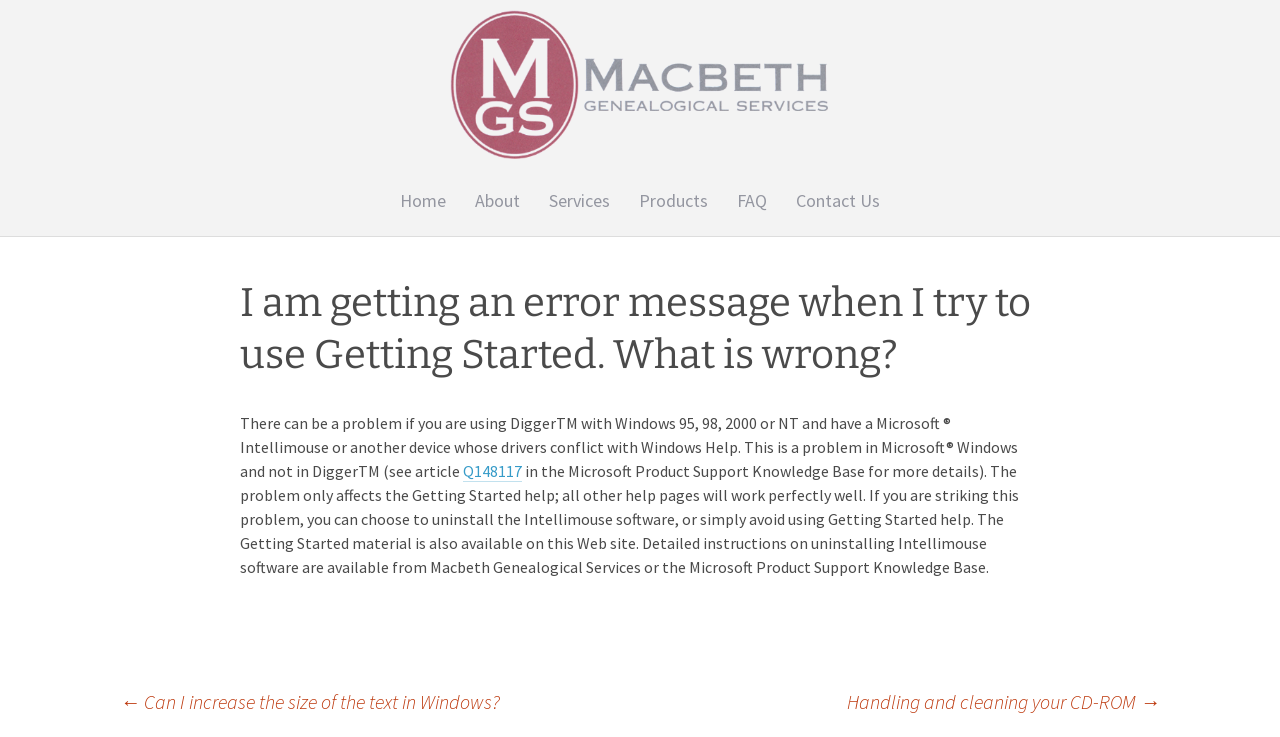Please determine the bounding box coordinates of the clickable area required to carry out the following instruction: "Click the Macbeth Genealogical Services Logo". The coordinates must be four float numbers between 0 and 1, represented as [left, top, right, bottom].

[0.078, 0.0, 0.922, 0.229]